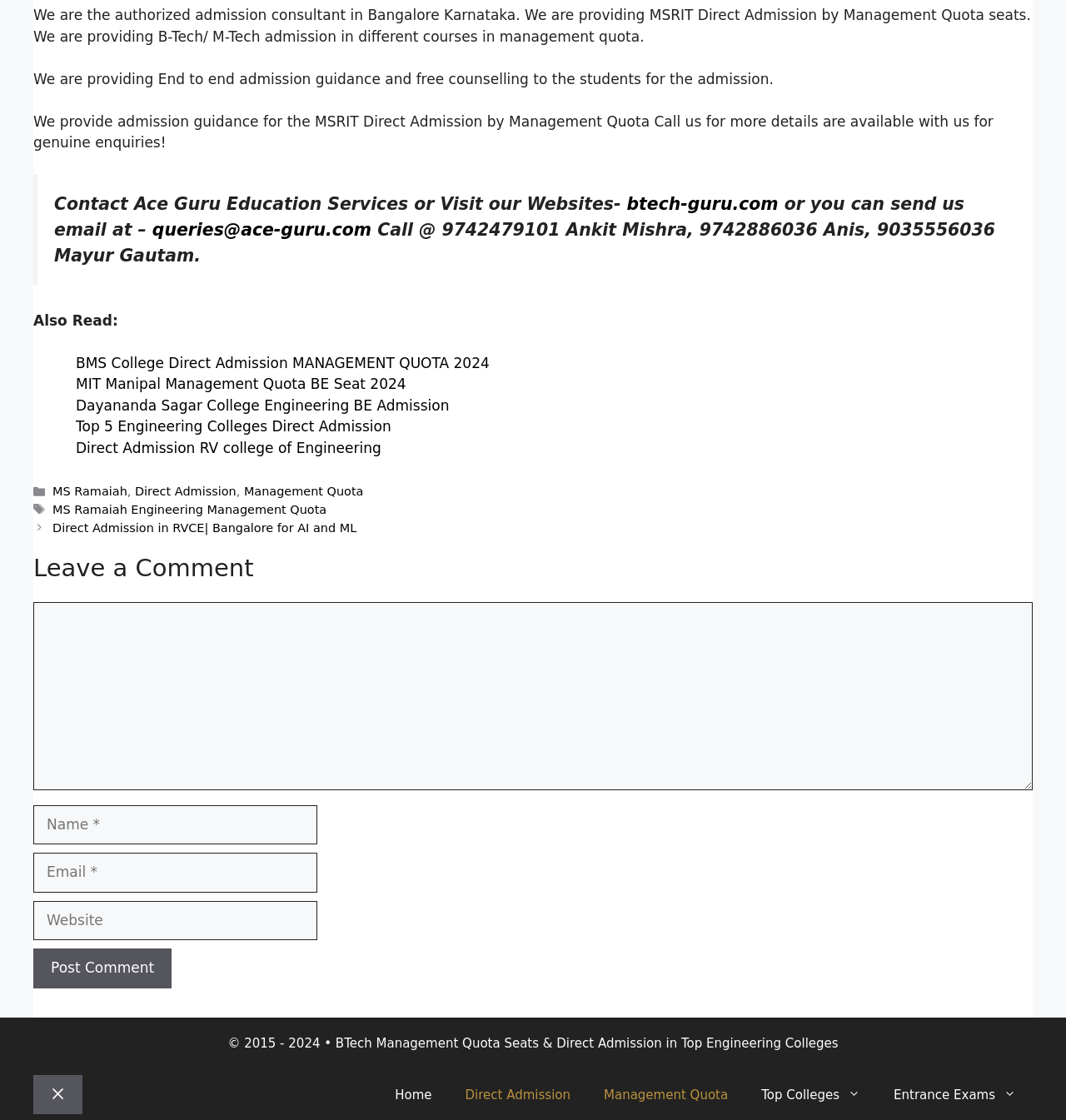What is the email address for queries?
Please provide a comprehensive answer to the question based on the webpage screenshot.

The email address for queries is mentioned in the blockquote section of the webpage, where it says 'or you can send us email at – queries@ace-guru.com'.